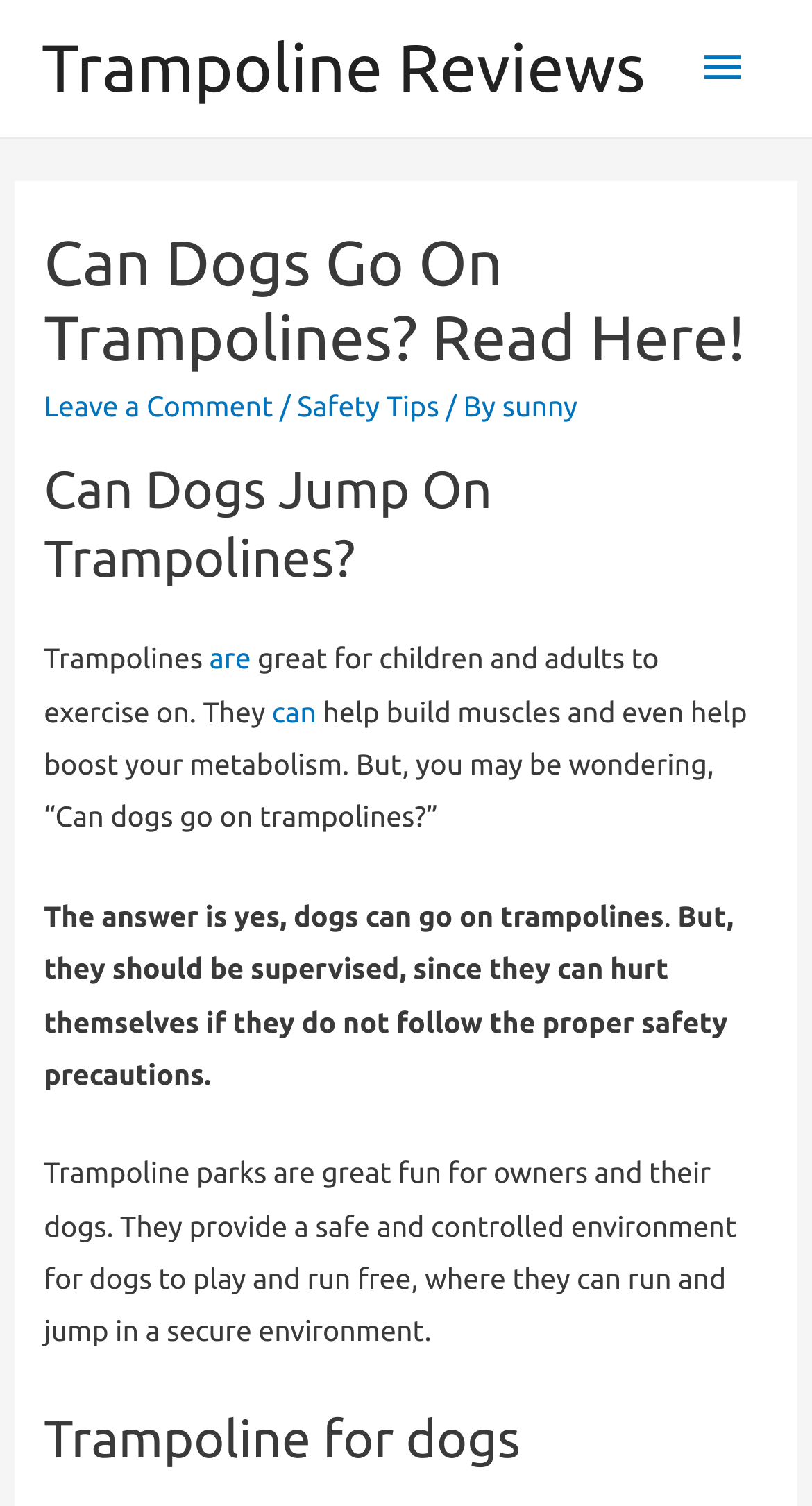Please specify the bounding box coordinates in the format (top-left x, top-left y, bottom-right x, bottom-right y), with values ranging from 0 to 1. Identify the bounding box for the UI component described as follows: Leave a Comment

[0.054, 0.258, 0.336, 0.28]